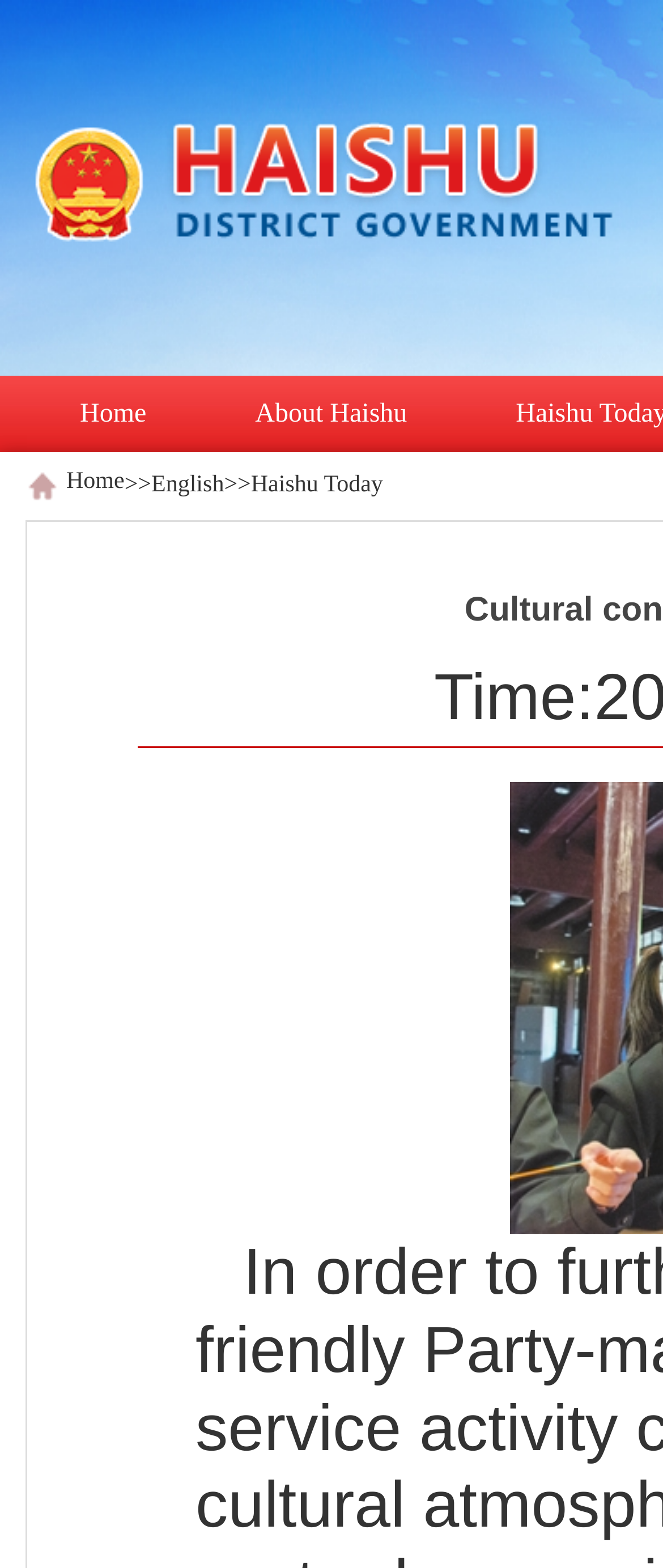Using the description "English", predict the bounding box of the relevant HTML element.

[0.228, 0.301, 0.338, 0.318]